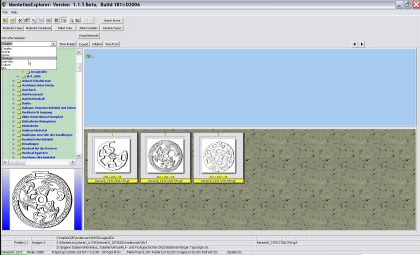With reference to the image, please provide a detailed answer to the following question: What is the purpose of the vertical navigation panel?

The vertical navigation panel to the left of the interface provides various options or tools that users can select from, suggesting a user-friendly design aimed at enhancing workflow efficiency and easy access to editing features and visual representations of the elements being worked on.